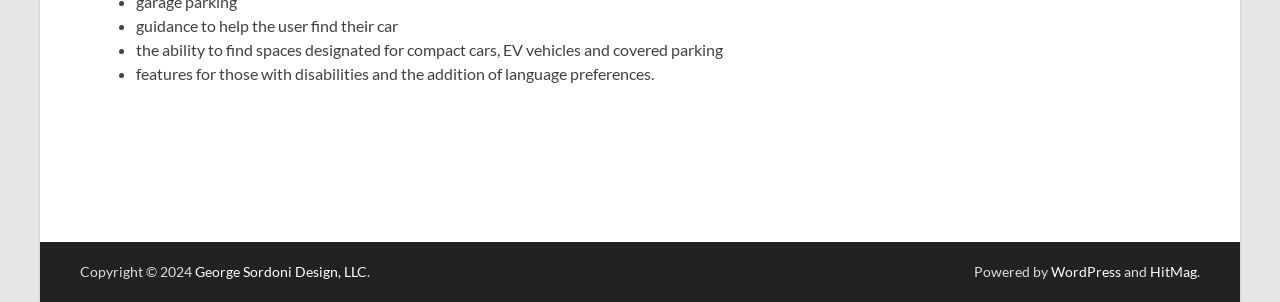Identify and provide the bounding box for the element described by: "WordPress".

[0.821, 0.871, 0.876, 0.928]